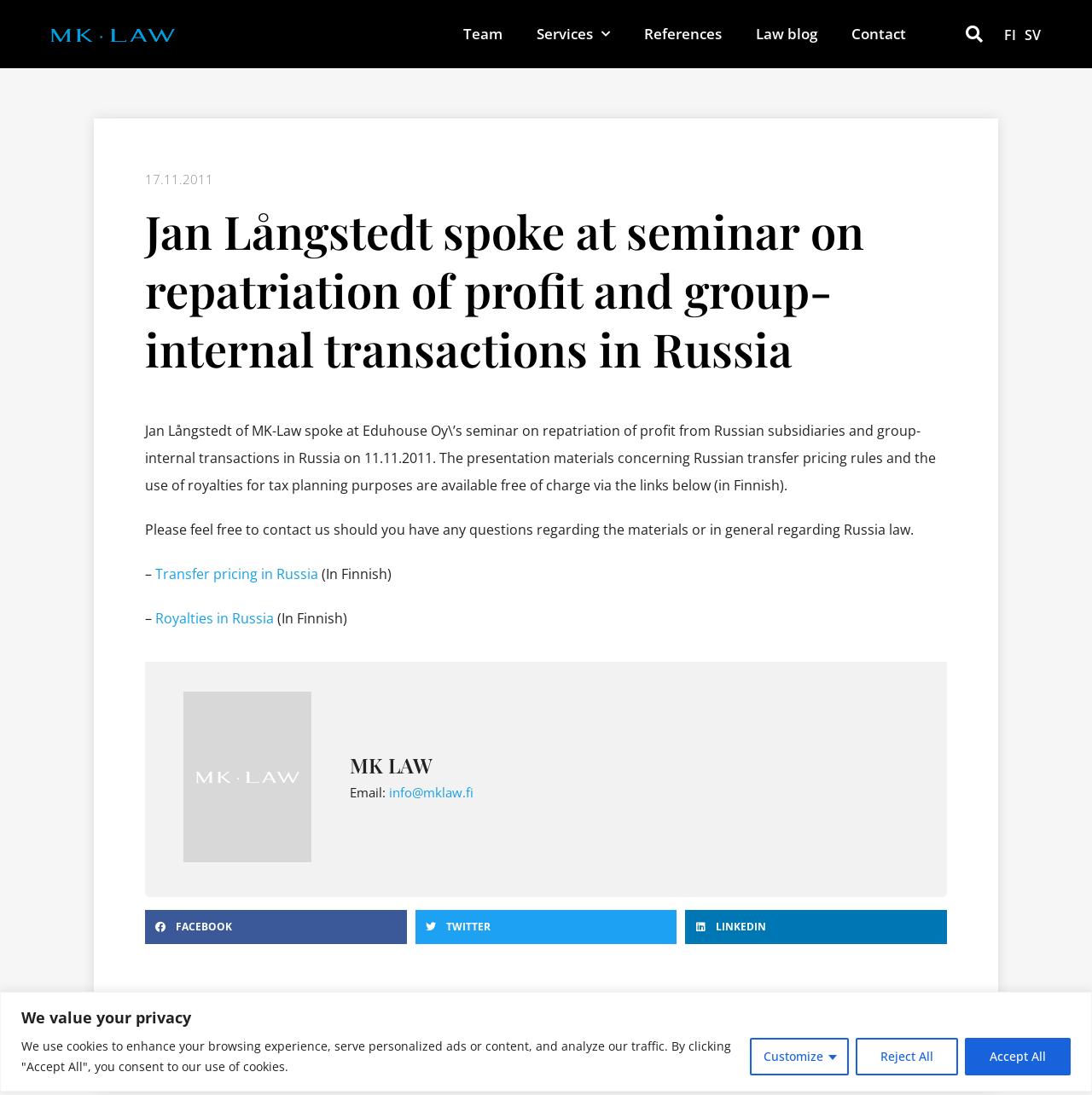Locate the bounding box coordinates of the area to click to fulfill this instruction: "Switch to Finnish language". The bounding box should be presented as four float numbers between 0 and 1, in the order [left, top, right, bottom].

[0.912, 0.022, 0.93, 0.04]